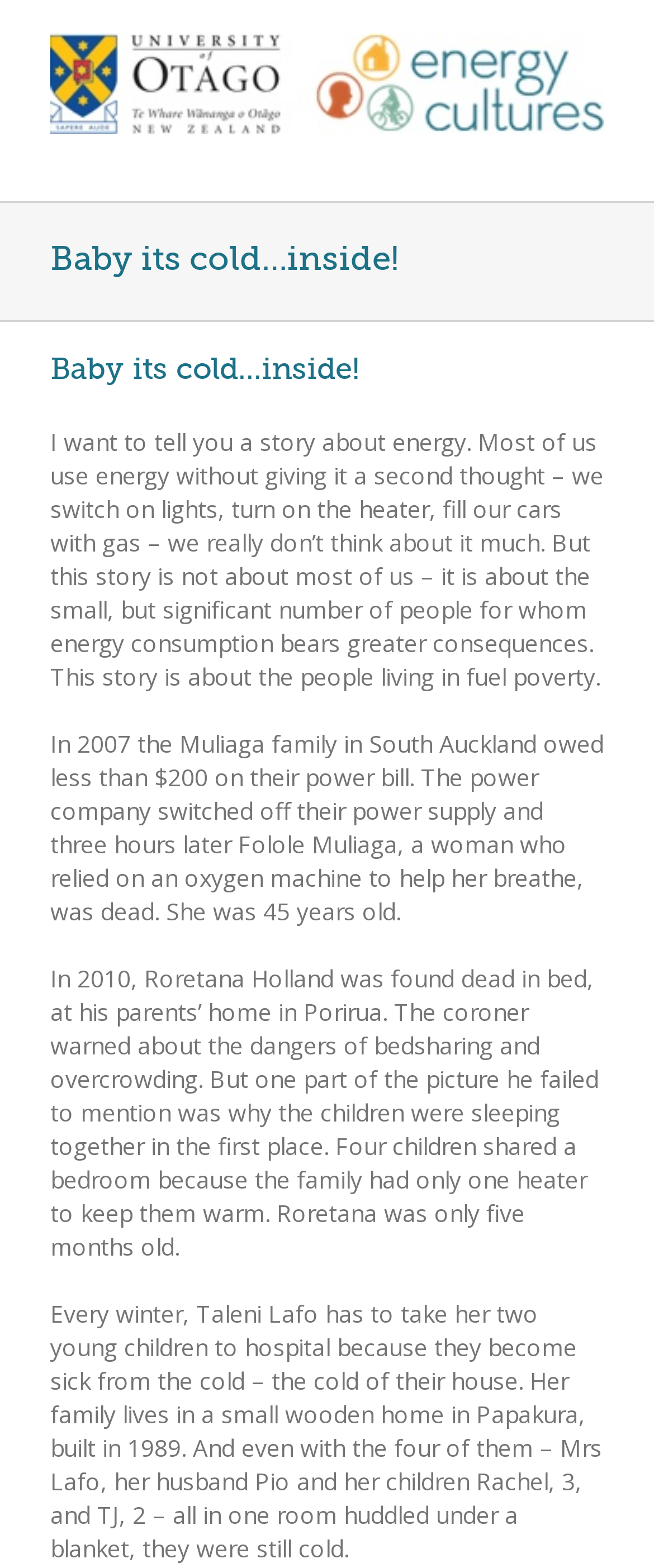Predict the bounding box of the UI element based on this description: "alt="Energy Cultures 2 Logo"".

[0.077, 0.021, 0.923, 0.086]